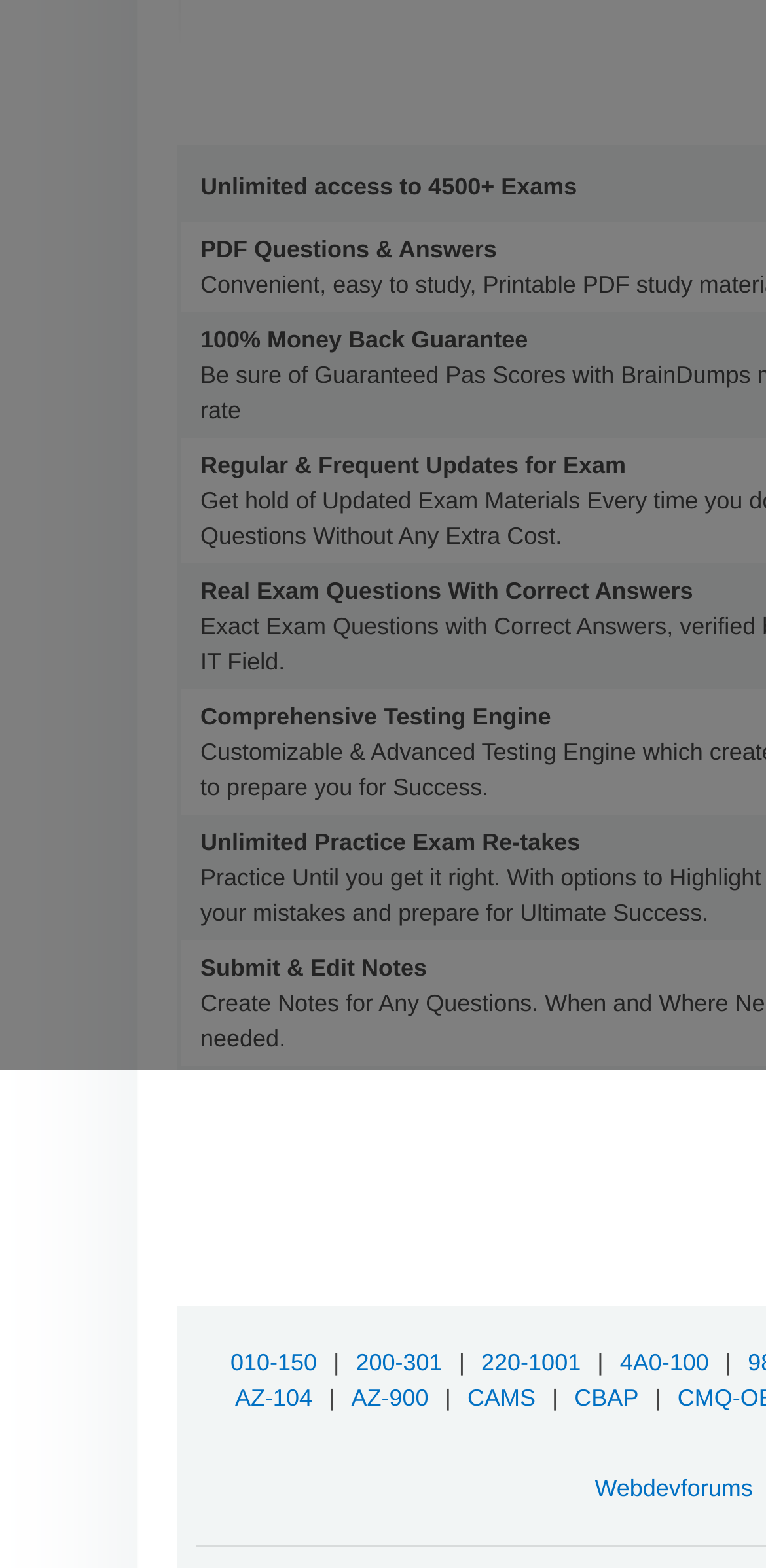Locate the bounding box coordinates of the clickable part needed for the task: "visit 200-301 page".

[0.452, 0.861, 0.59, 0.878]